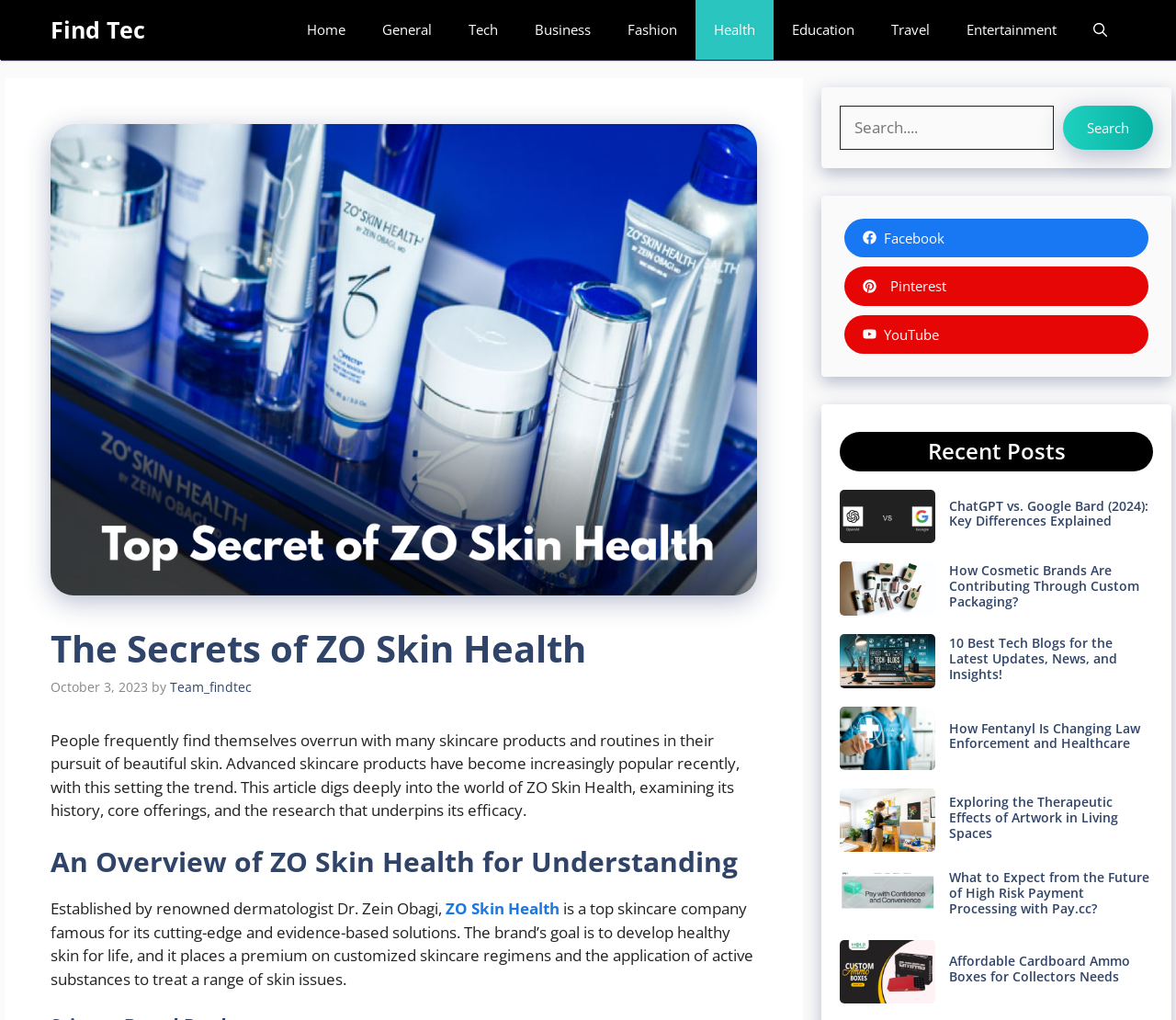Predict the bounding box coordinates of the area that should be clicked to accomplish the following instruction: "Open Facebook page". The bounding box coordinates should consist of four float numbers between 0 and 1, i.e., [left, top, right, bottom].

[0.718, 0.214, 0.977, 0.252]